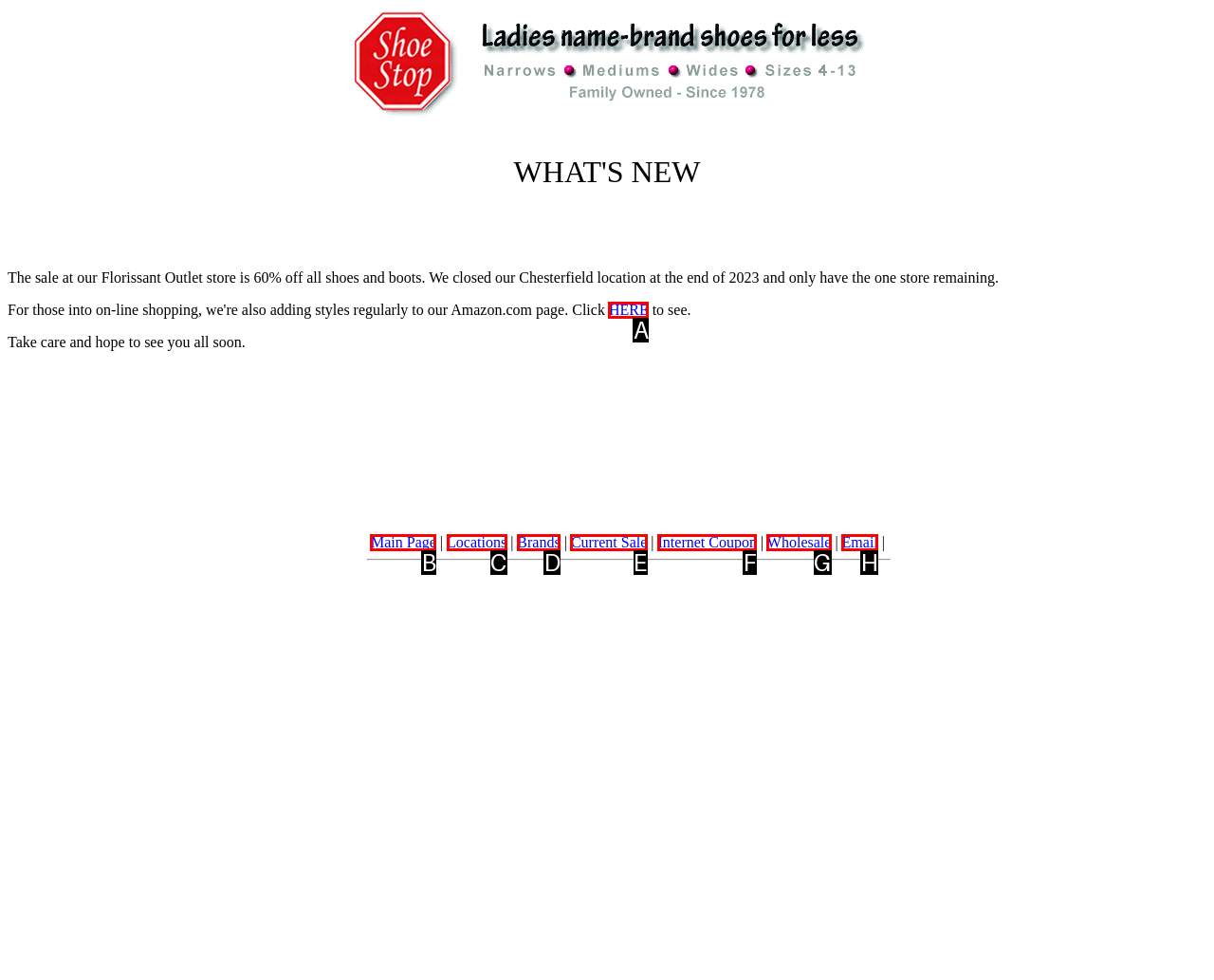Identify the letter corresponding to the UI element that matches this description: Brands
Answer using only the letter from the provided options.

D